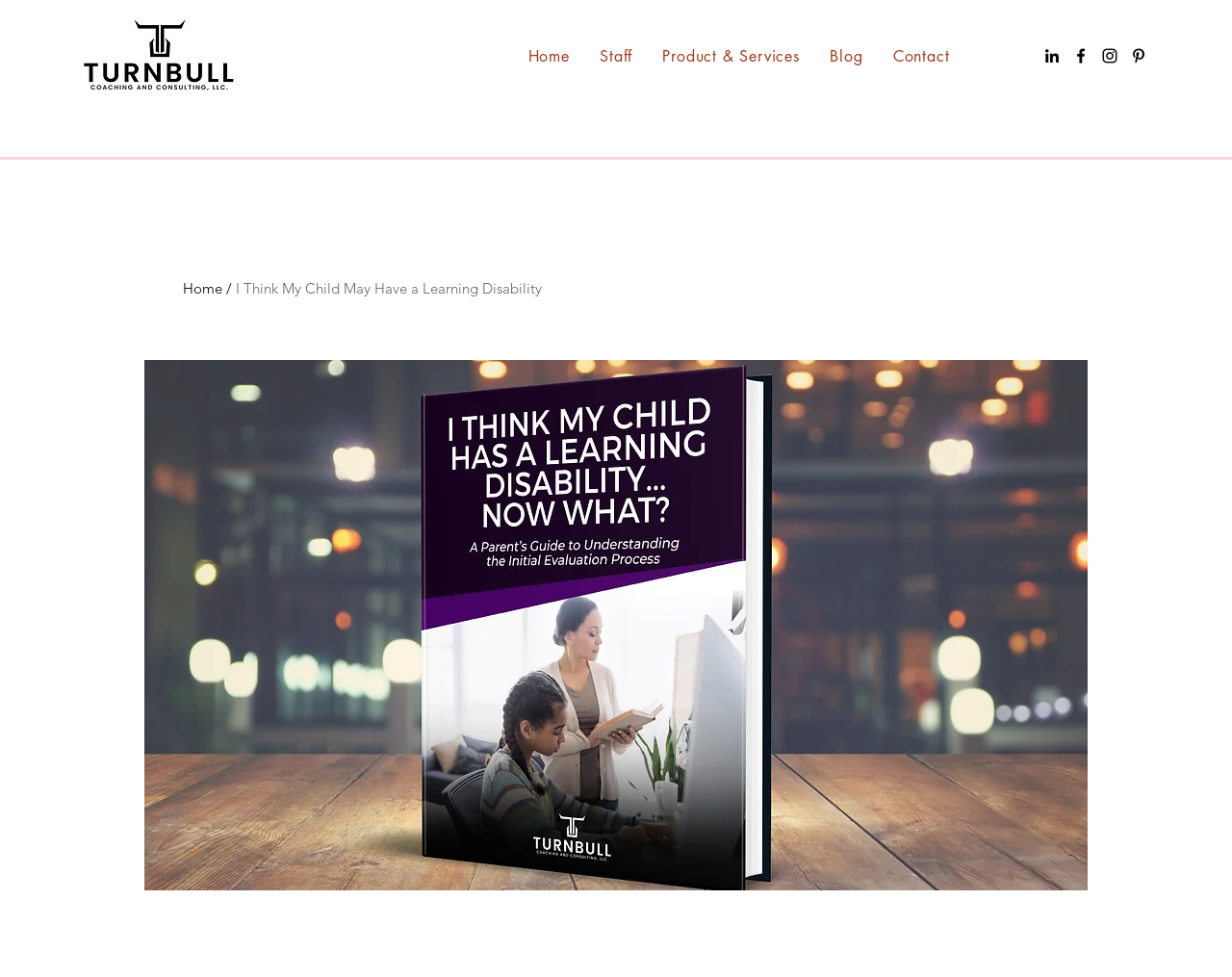Is there a profile picture on the webpage?
Based on the visual information, provide a detailed and comprehensive answer.

I determined the answer by looking at the link 'Profile Picture.png' which suggests that there is a profile picture on the webpage.